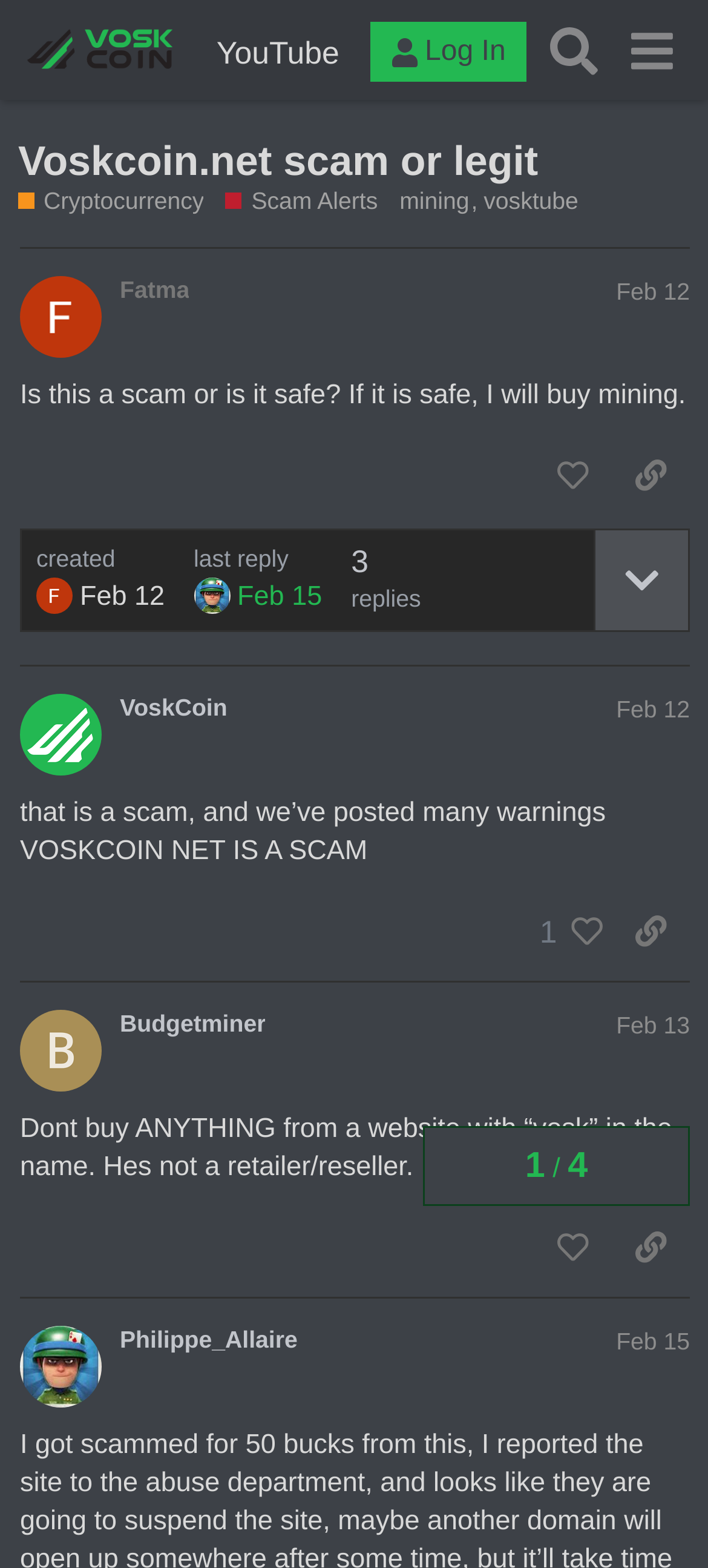Who is the author of the first post?
Examine the image and provide an in-depth answer to the question.

I looked at the first post and found the heading 'Fatma Feb 12' which indicates that the author of the first post is Fatma.